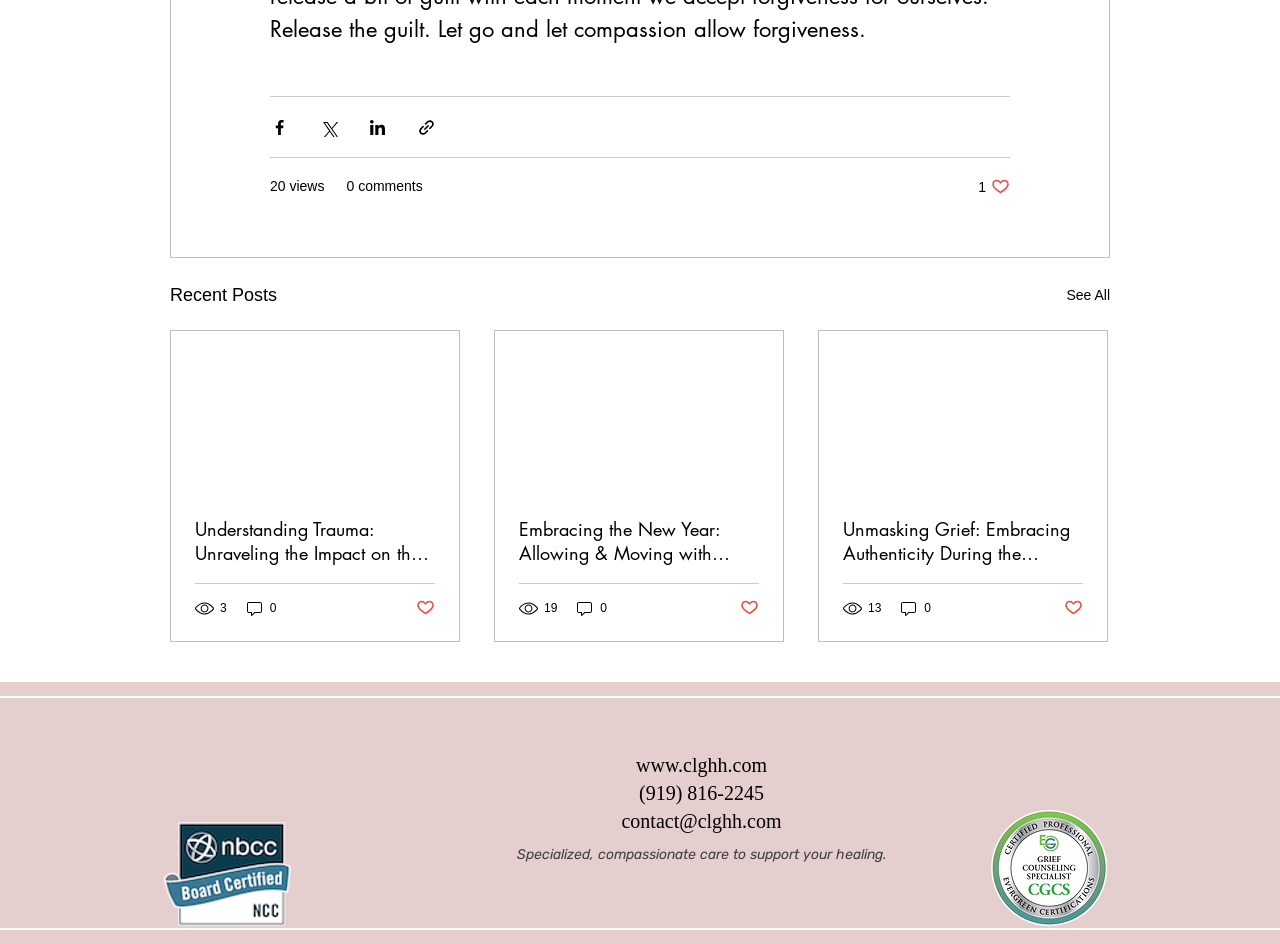What is the name of the organization's website?
From the image, respond using a single word or phrase.

www.clghh.com